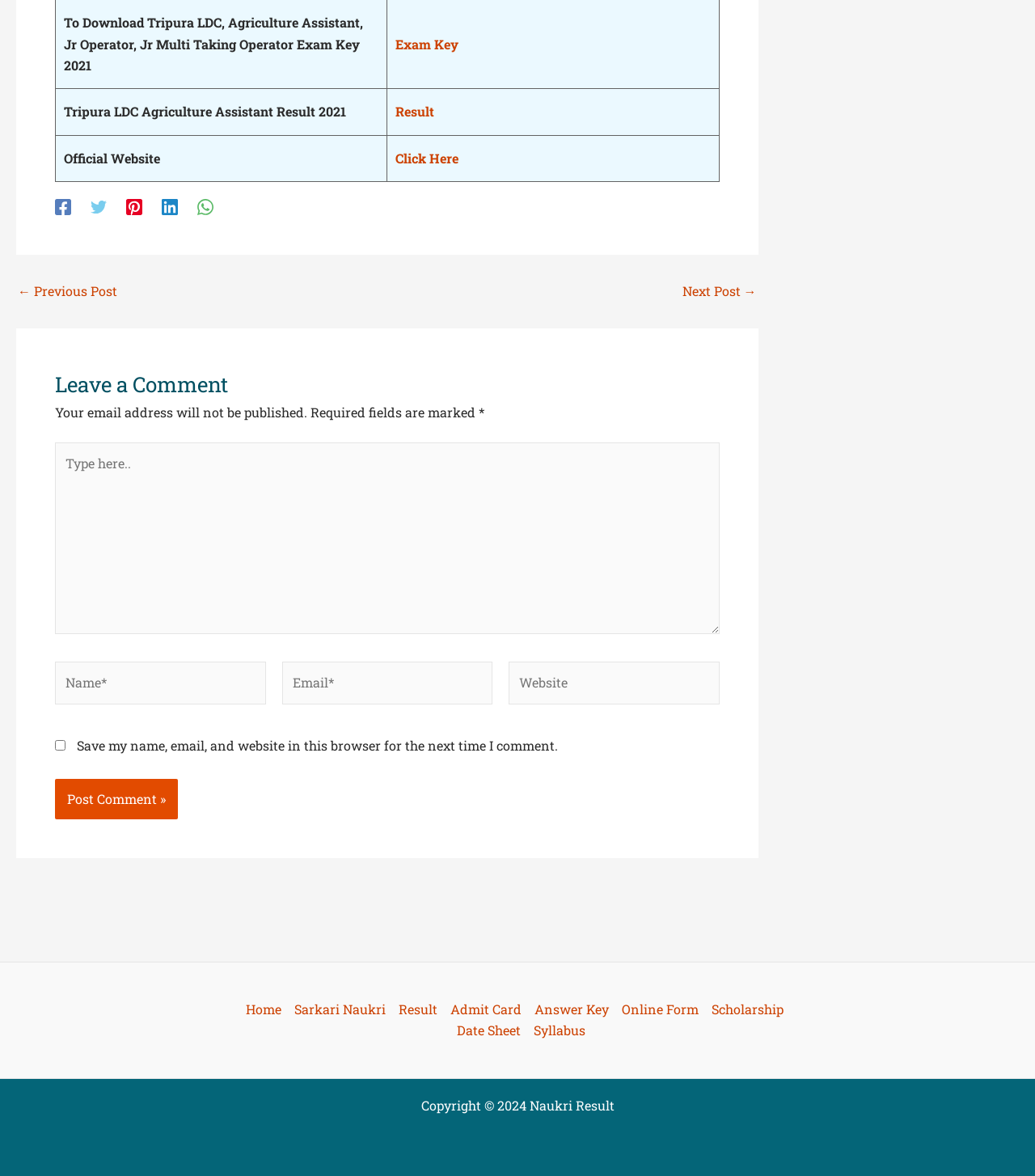Please locate the clickable area by providing the bounding box coordinates to follow this instruction: "Click on Post Comment".

[0.053, 0.662, 0.172, 0.697]